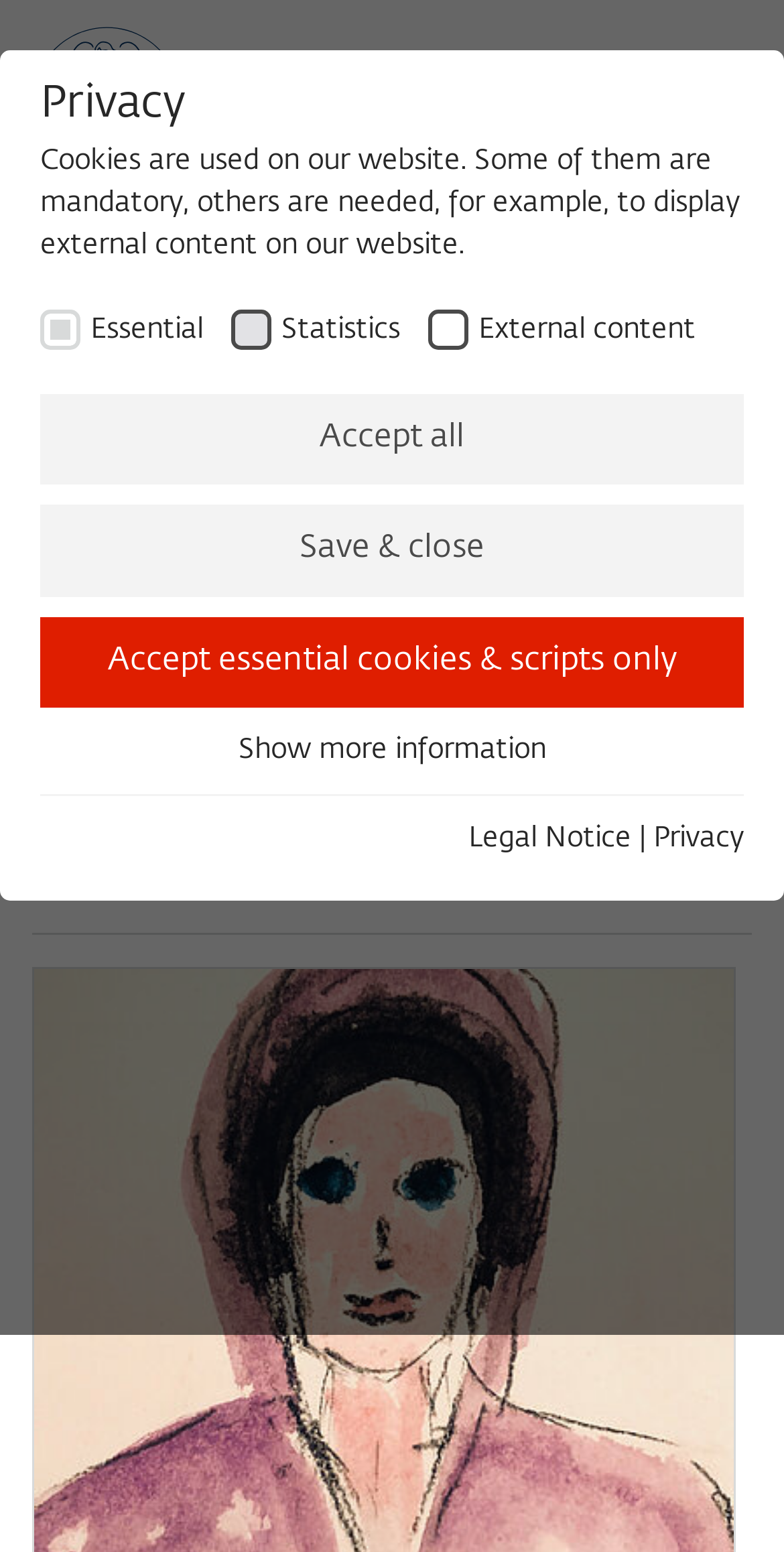Please specify the bounding box coordinates of the clickable region to carry out the following instruction: "View the legal notice". The coordinates should be four float numbers between 0 and 1, in the format [left, top, right, bottom].

[0.597, 0.531, 0.805, 0.549]